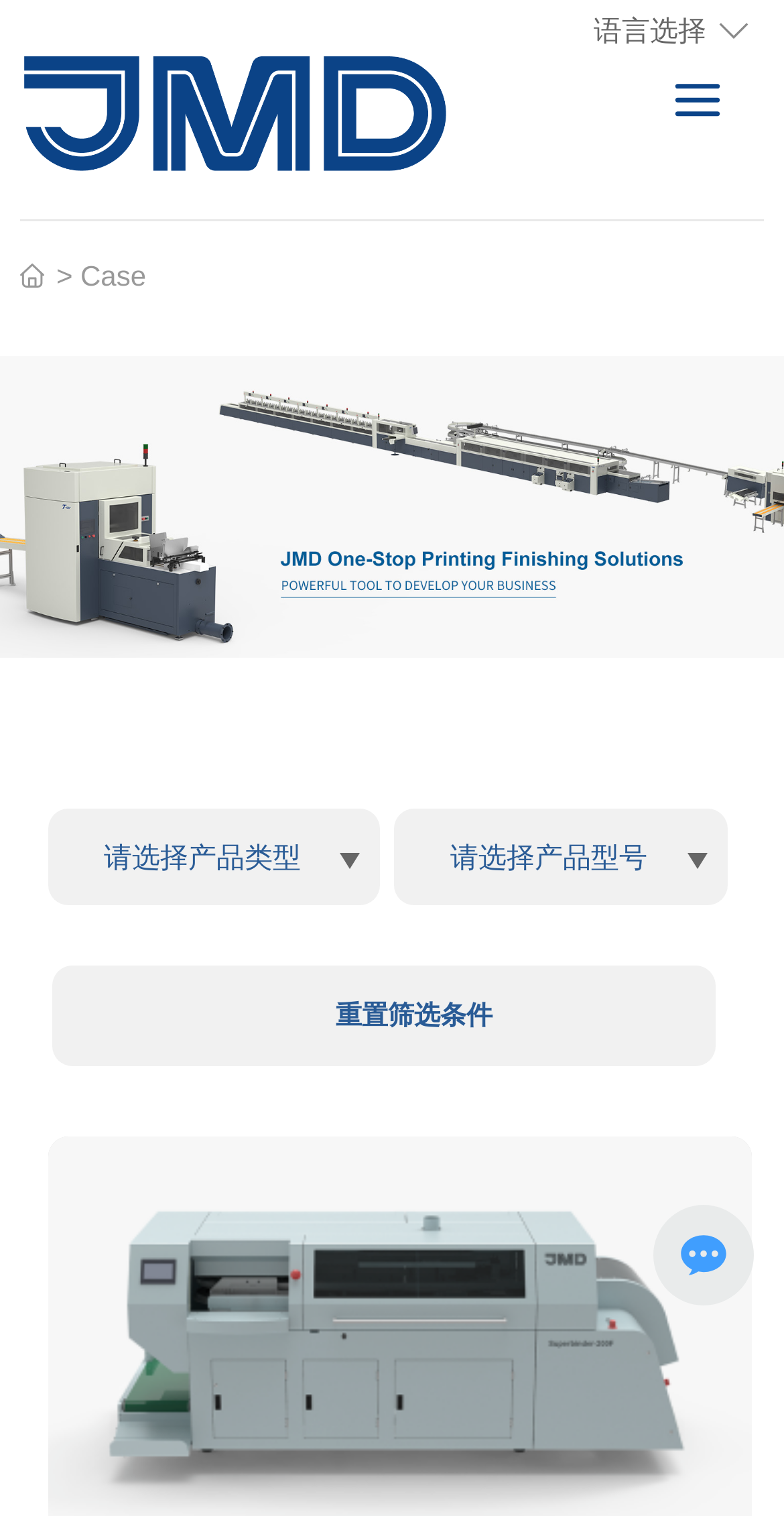Based on the image, please respond to the question with as much detail as possible:
What is the purpose of the button?

The purpose of the button is determined by the static text element with the text '重置筛选条件' which translates to 'Reset filter conditions'.